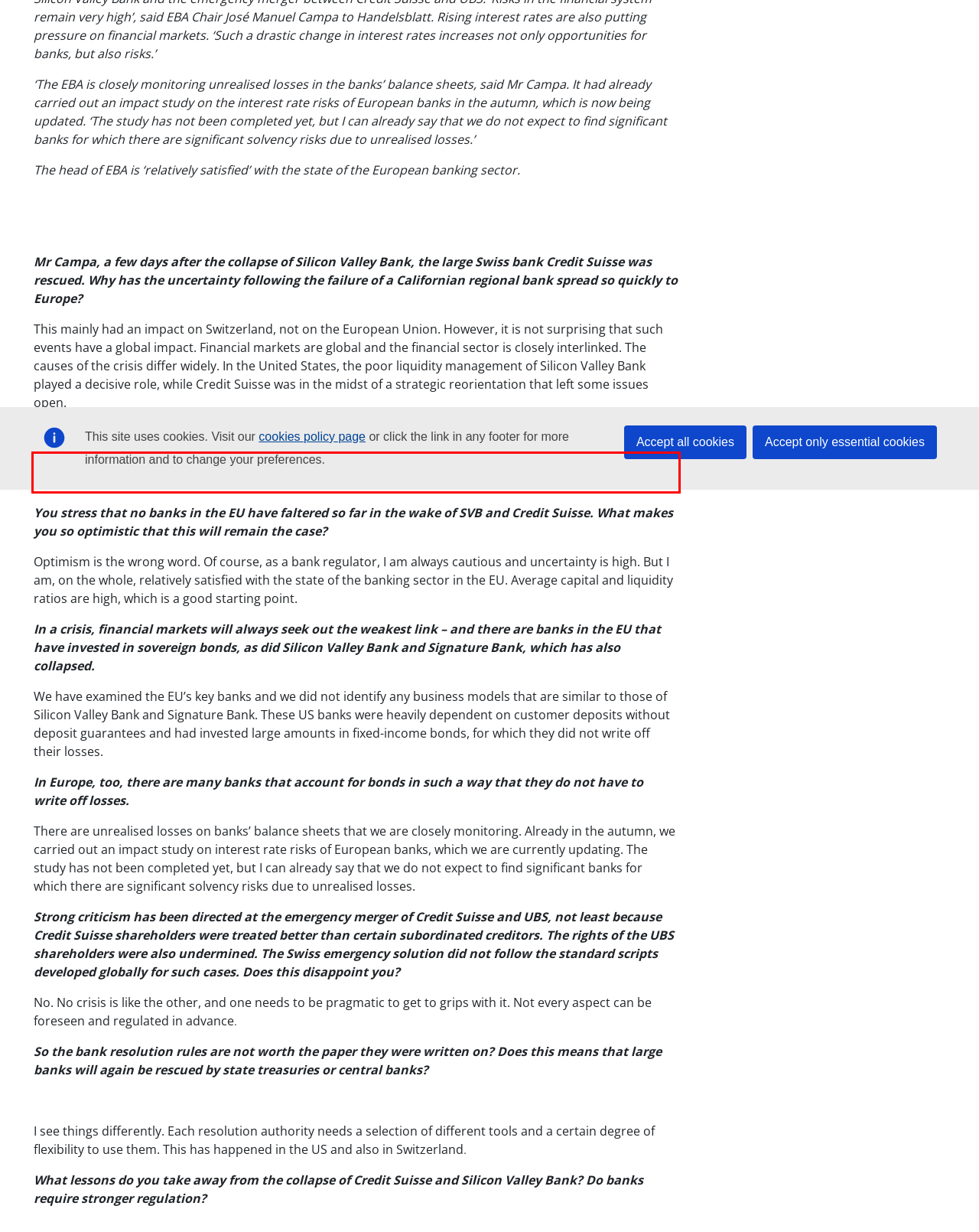Using the provided webpage screenshot, identify and read the text within the red rectangle bounding box.

Risks in the financial system remain very high. In addition, rising interest rates weigh on financial markets. Such a drastic change in interest rates not only increases opportunities for banks, but also risks.